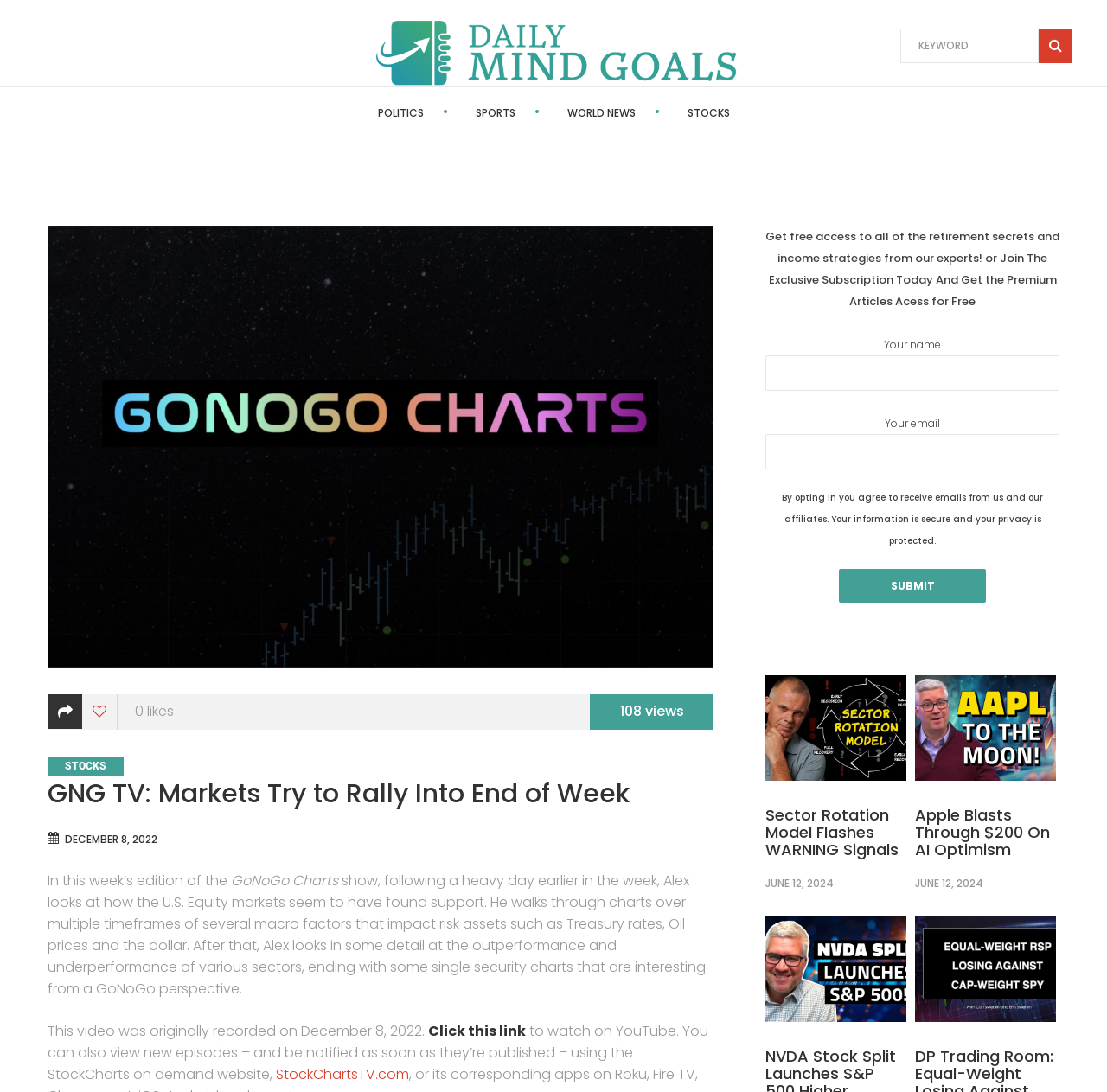Please specify the bounding box coordinates of the area that should be clicked to accomplish the following instruction: "Search for something". The coordinates should consist of four float numbers between 0 and 1, i.e., [left, top, right, bottom].

[0.813, 0.026, 0.938, 0.058]